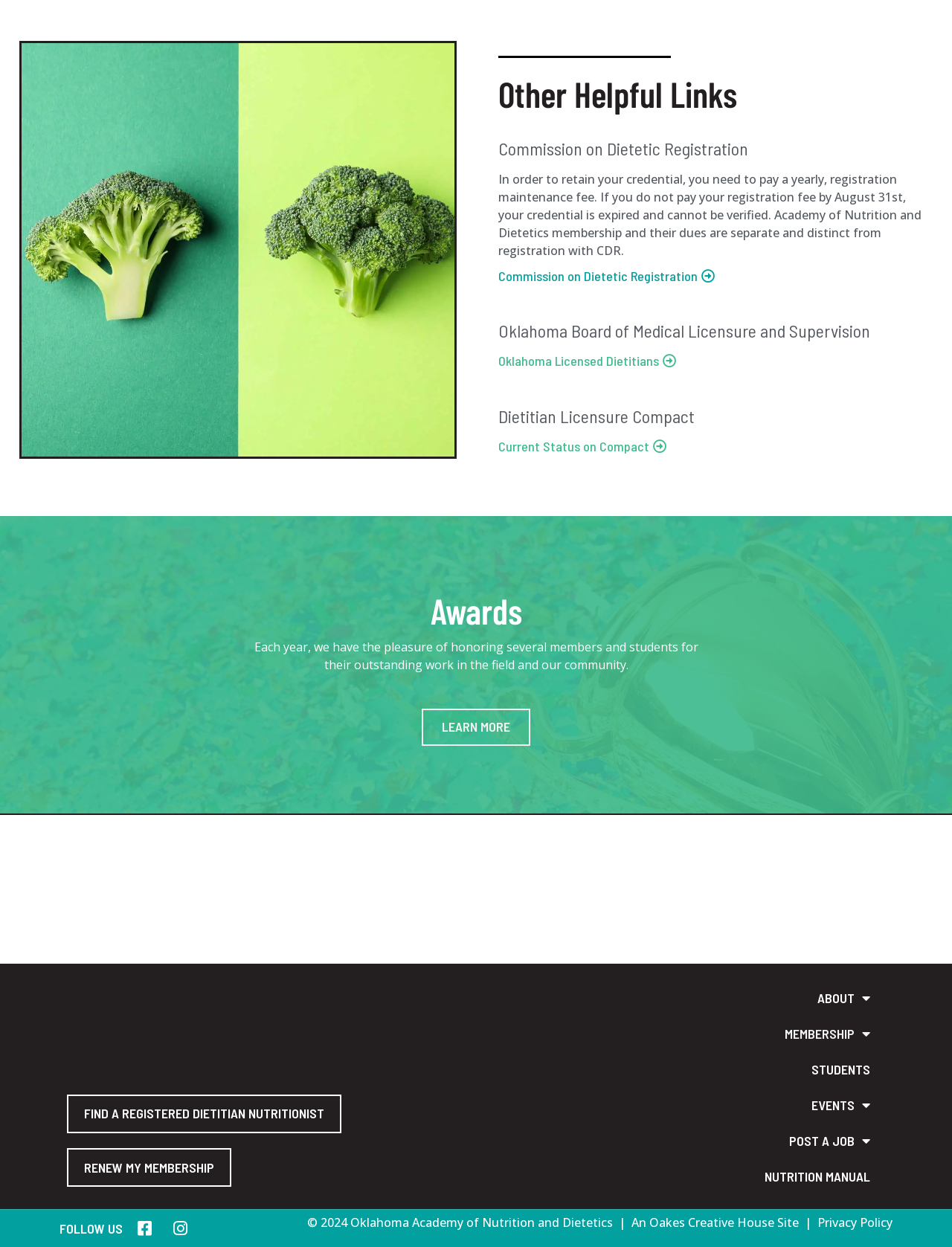Analyze the image and give a detailed response to the question:
What can be found by clicking on 'FIND A REGISTERED DIETITIAN NUTRITIONIST'?

The link 'FIND A REGISTERED DIETITIAN NUTRITIONIST' suggests that clicking on it will lead to a way to find a registered dietitian nutritionist. The exact functionality is not specified, but based on the text, we can infer that it will provide a means to search for or locate a registered dietitian nutritionist.